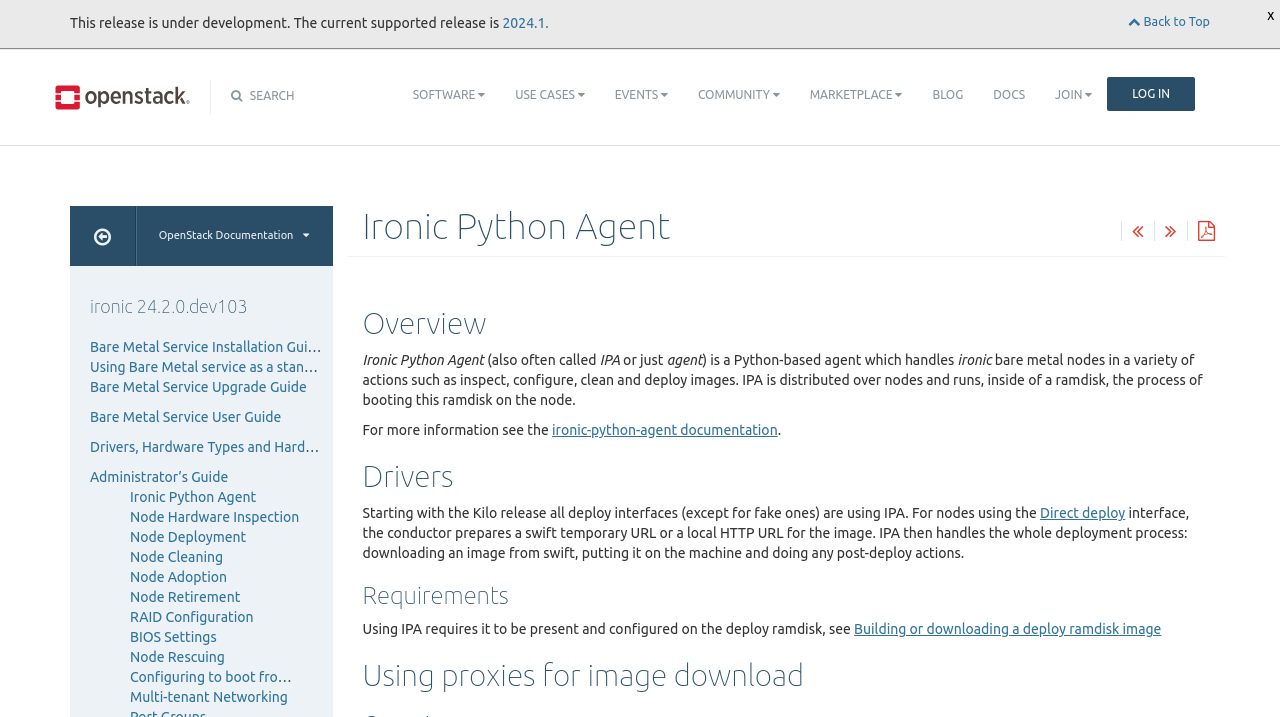Show the bounding box coordinates for the HTML element described as: "Back to Top".

[0.881, 0.018, 0.945, 0.043]